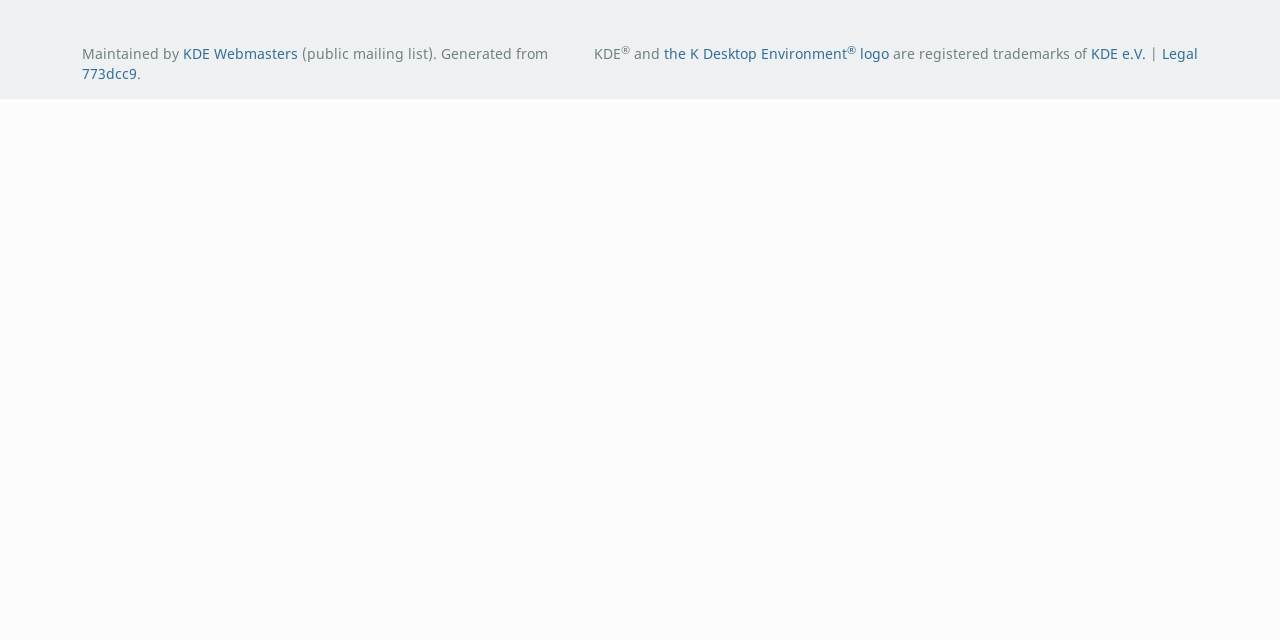Provide the bounding box coordinates of the HTML element this sentence describes: "KDE Webmasters". The bounding box coordinates consist of four float numbers between 0 and 1, i.e., [left, top, right, bottom].

[0.143, 0.069, 0.233, 0.099]